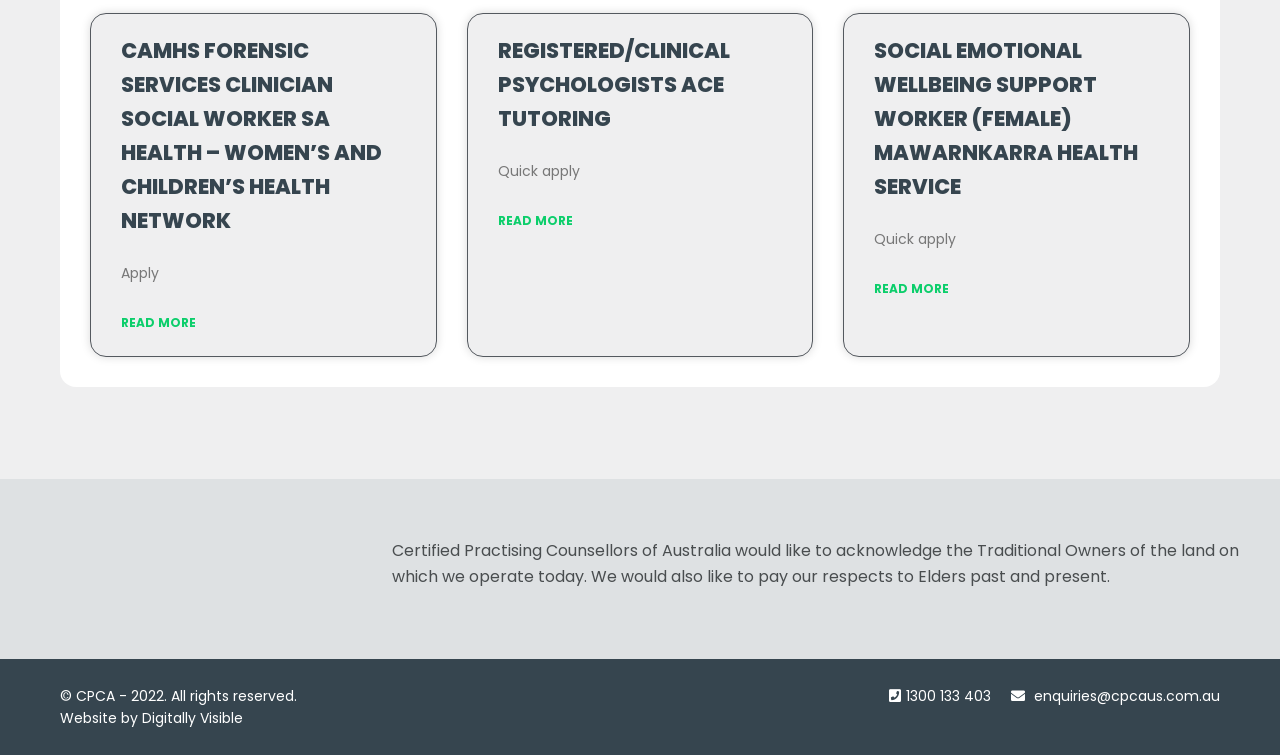Provide your answer in one word or a succinct phrase for the question: 
What is the organization that operates this website?

CPCAUS